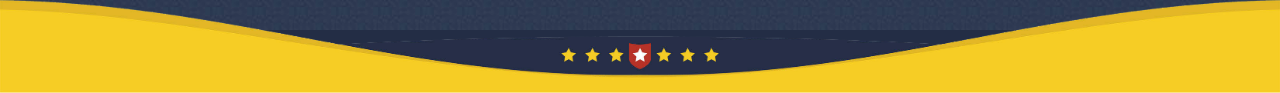What is the central emblem?
Please describe in detail the information shown in the image to answer the question.

According to the caption, the decorative elements running horizontally across the center of the image include alternating stars and a central shield emblem, which suggests that the central emblem is a shield.